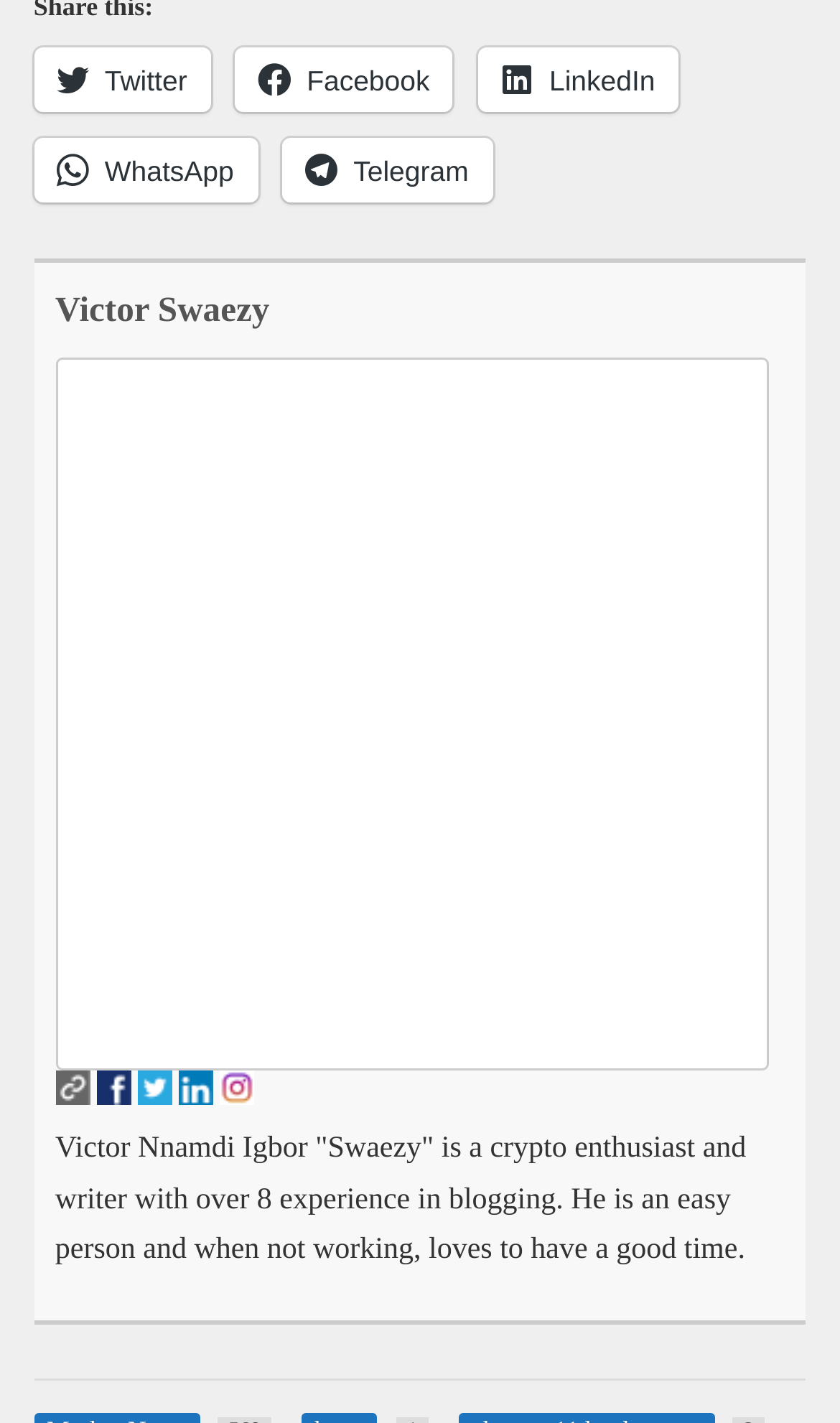Predict the bounding box of the UI element that fits this description: "parent_node: Victor Swaezy".

[0.114, 0.752, 0.155, 0.776]